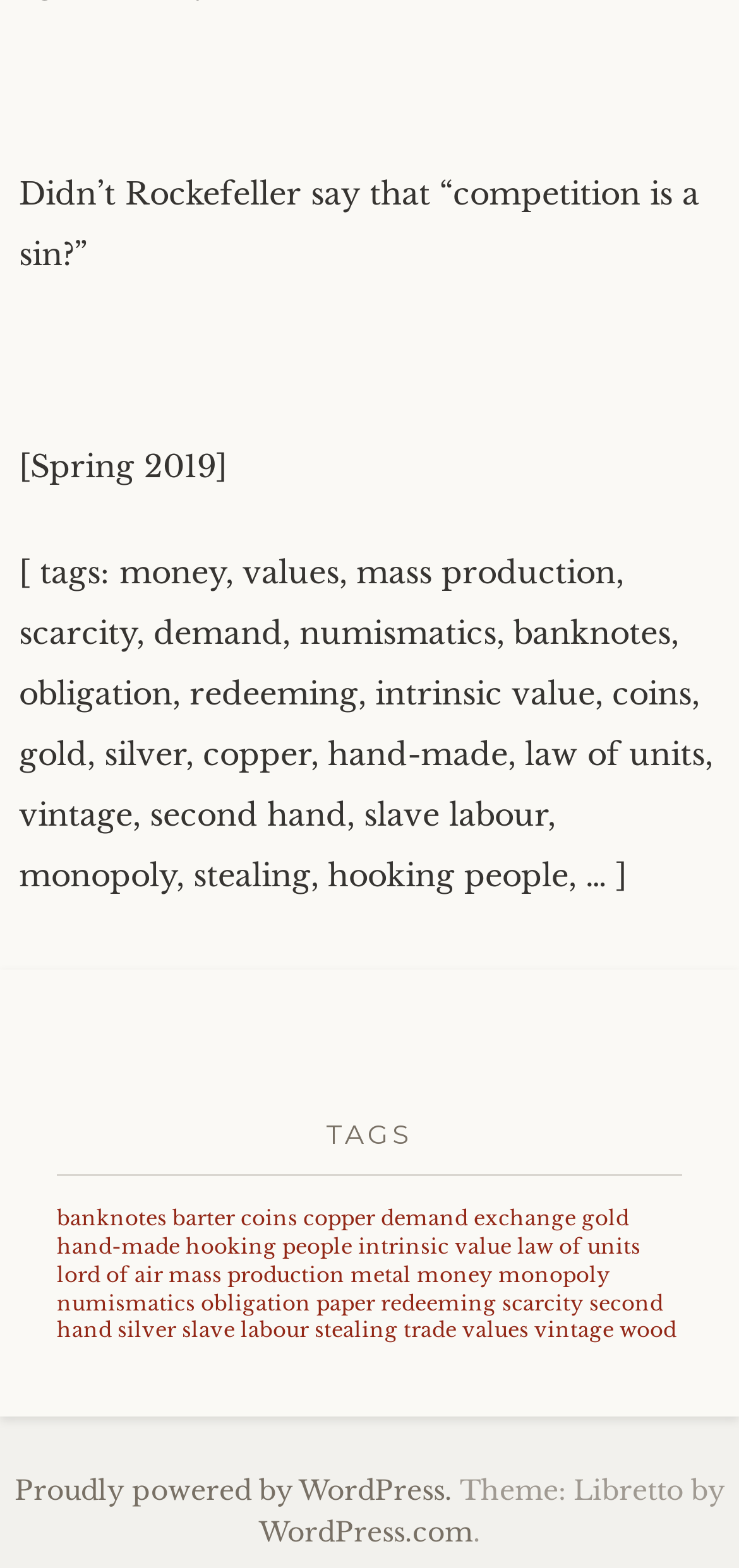Please determine the bounding box coordinates of the clickable area required to carry out the following instruction: "Open Praying The Word – Ephesians 1:18". The coordinates must be four float numbers between 0 and 1, represented as [left, top, right, bottom].

None